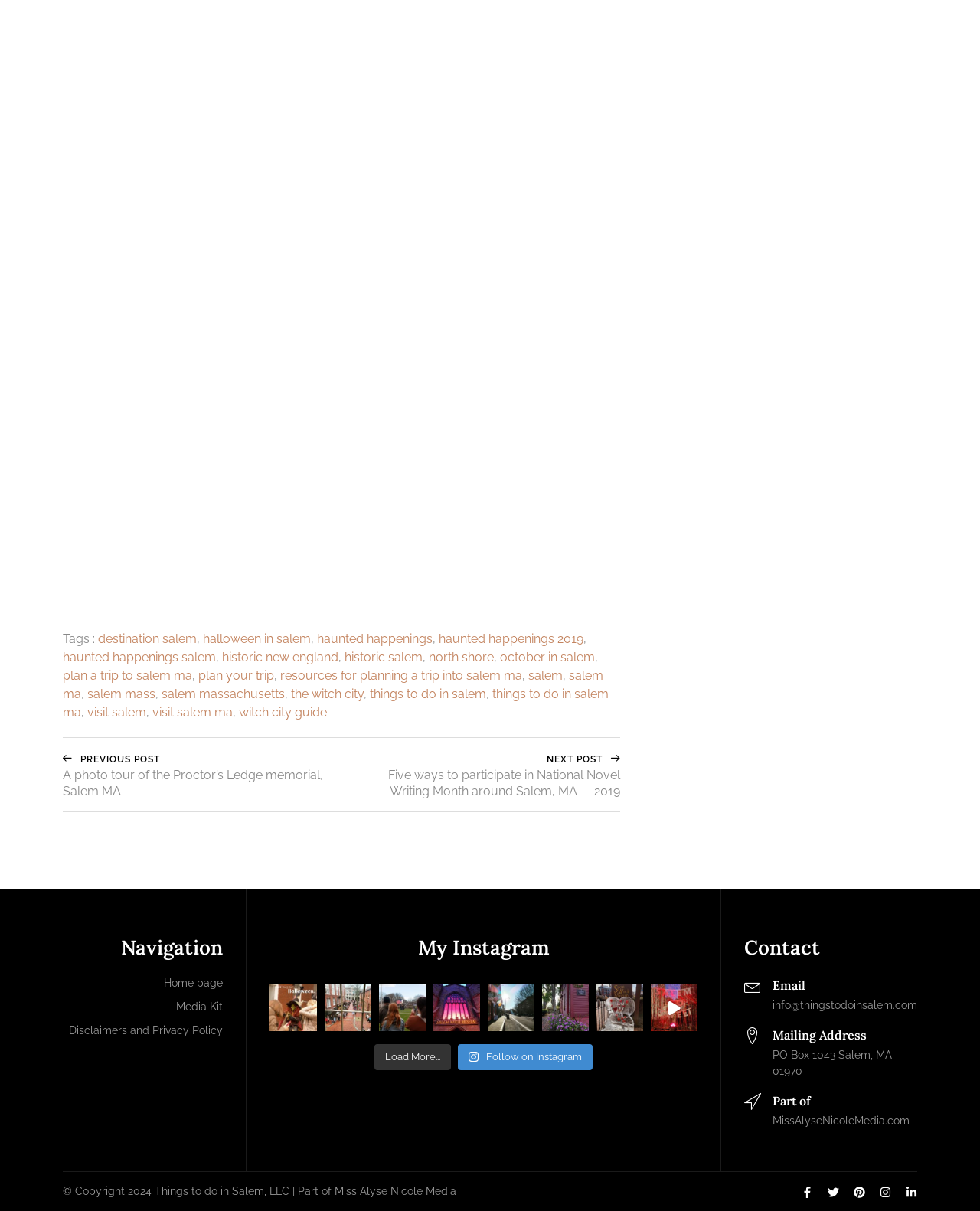What type of content is featured on this website?
Please provide a comprehensive answer based on the contents of the image.

The website has multiple links with descriptive text, which suggests that it is a blog or a website featuring articles or blog posts. The links have titles like 'A photo tour of the Proctor’s Ledge memorial, Salem MA' and 'Five ways to participate in National Novel Writing Month around Salem, MA — 2019', which further supports this conclusion.